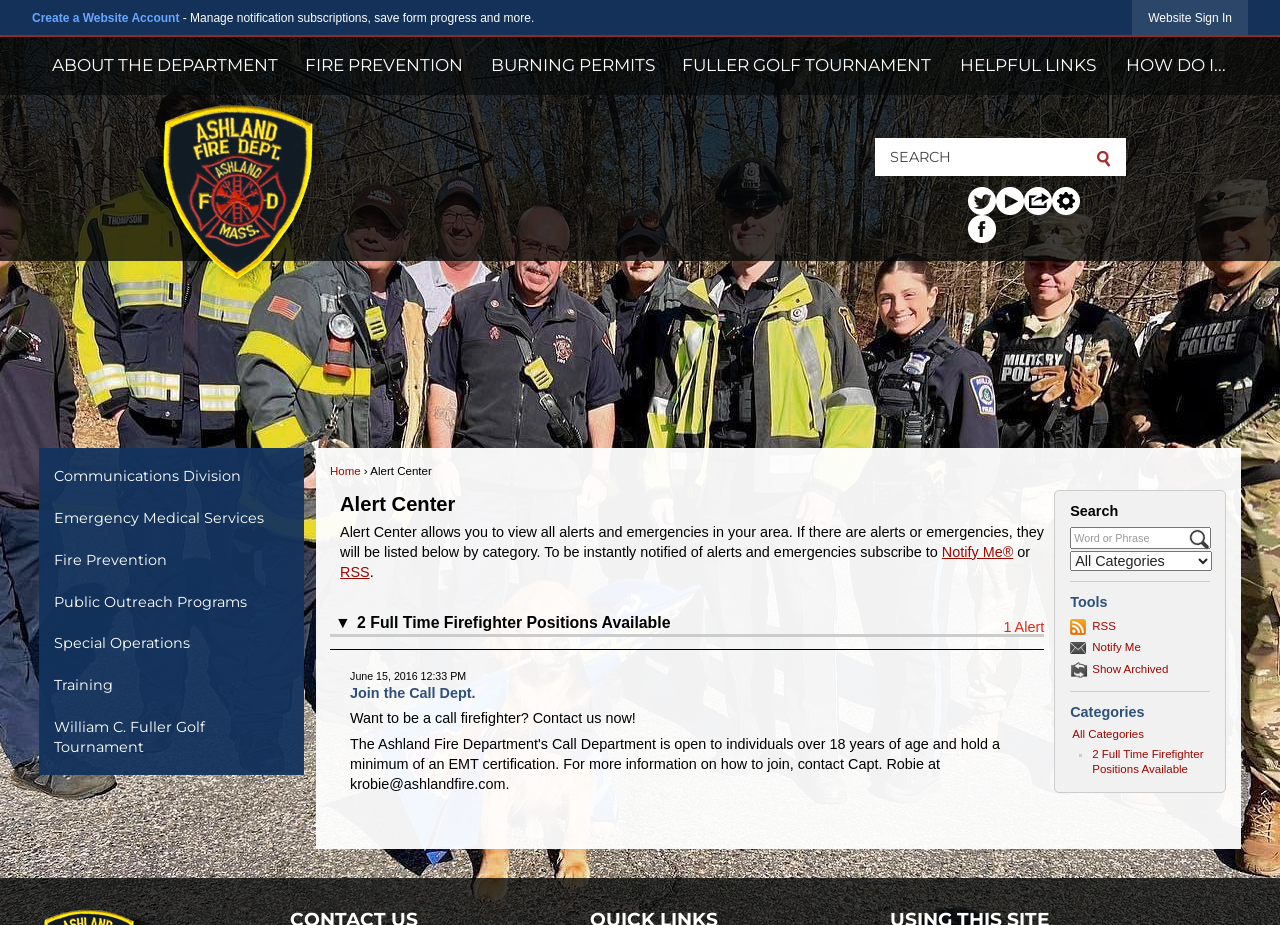Find the bounding box coordinates of the element you need to click on to perform this action: 'Create a Website Account'. The coordinates should be represented by four float values between 0 and 1, in the format [left, top, right, bottom].

[0.025, 0.012, 0.14, 0.027]